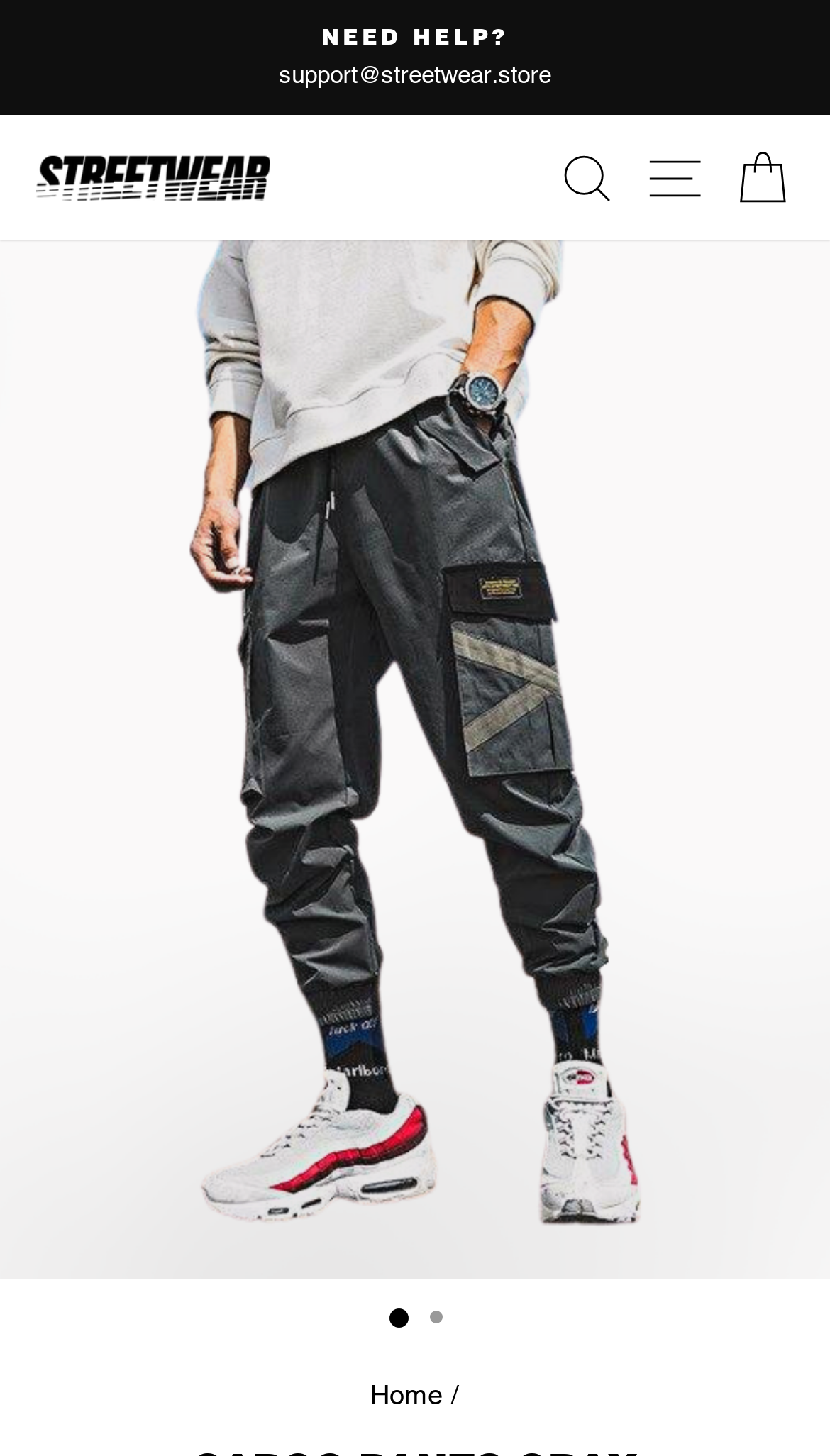What is the logo of the website?
Utilize the image to construct a detailed and well-explained answer.

I found the logo by looking at the top left corner of the webpage, where I saw a link with the text 'streetwear logo black' and an image with the same description. This suggests that the logo of the website is indeed 'streetwear logo black'.